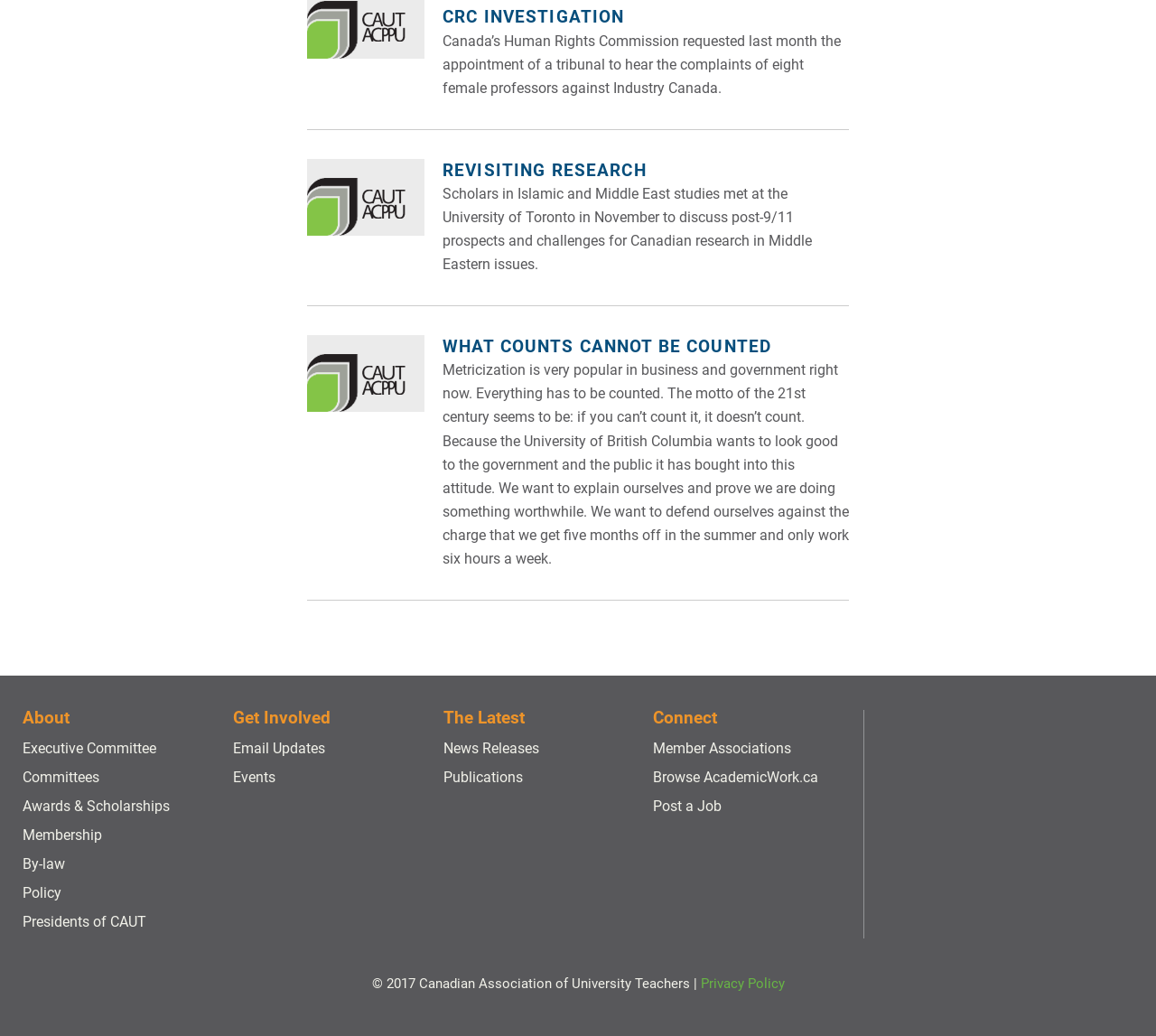Find the bounding box coordinates for the element that must be clicked to complete the instruction: "Click the 'Privacy Policy' link". The coordinates should be four float numbers between 0 and 1, indicated as [left, top, right, bottom].

[0.606, 0.941, 0.679, 0.957]